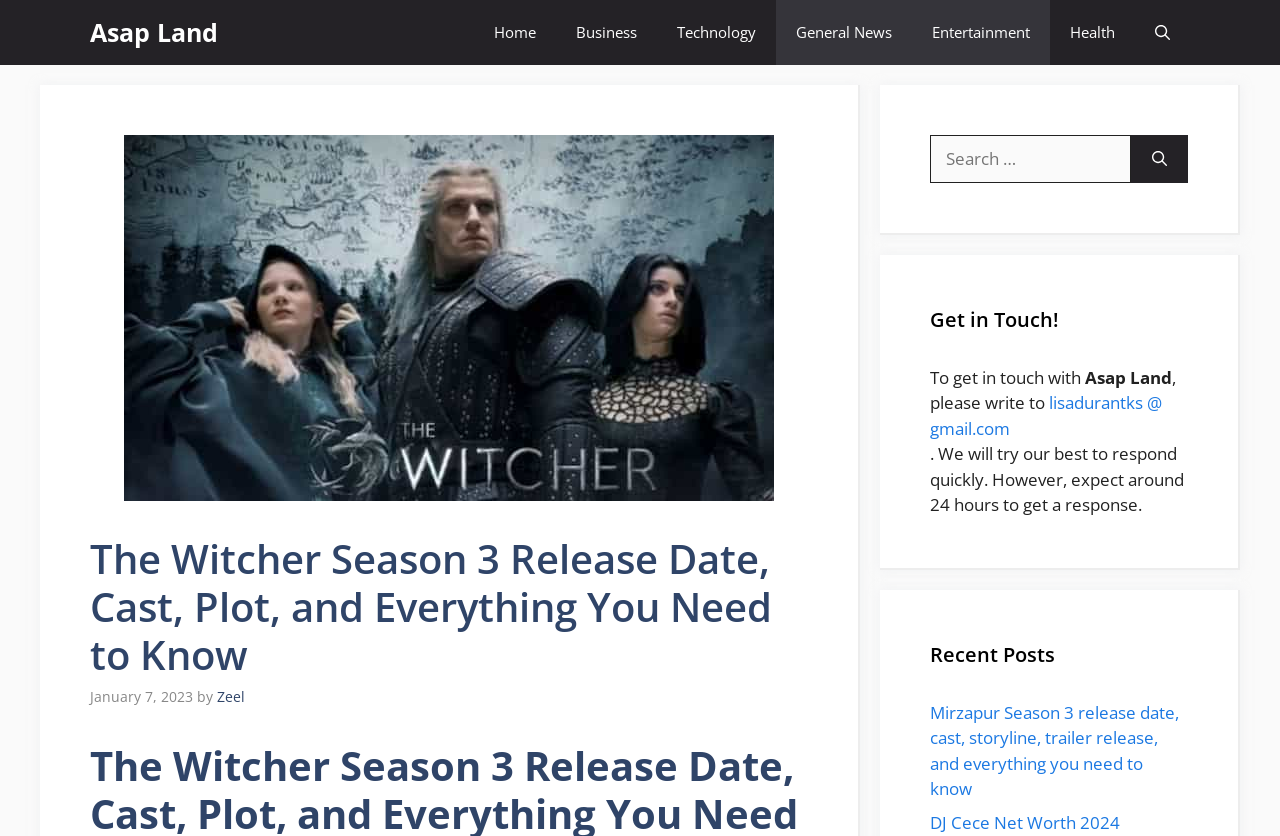Determine the bounding box coordinates for the element that should be clicked to follow this instruction: "Get in touch with Asap Land". The coordinates should be given as four float numbers between 0 and 1, in the format [left, top, right, bottom].

[0.727, 0.437, 0.908, 0.526]